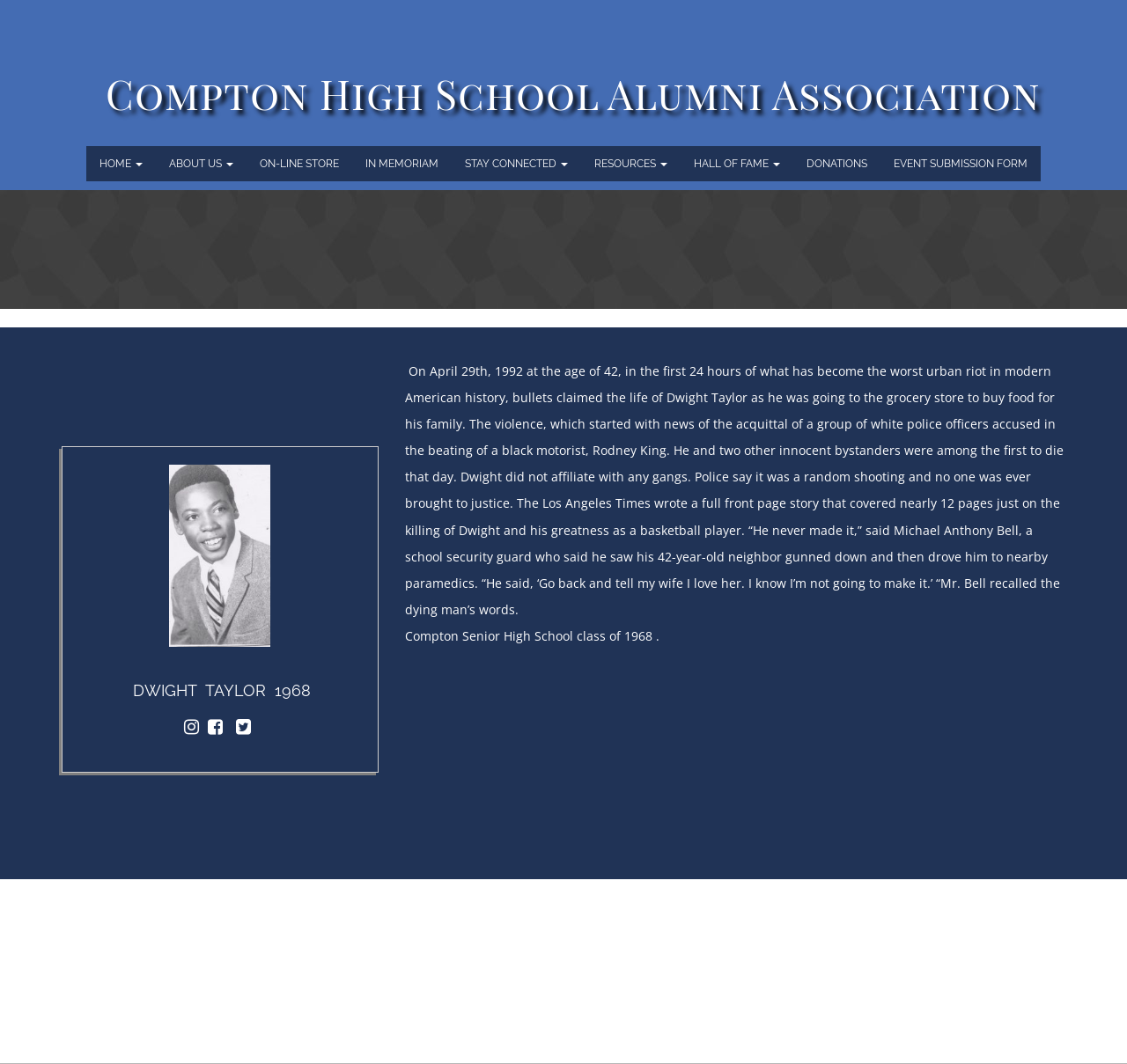What was the reason for the violence that led to Dwight Taylor's death?
Using the information from the image, give a concise answer in one word or a short phrase.

Acquittal of white police officers